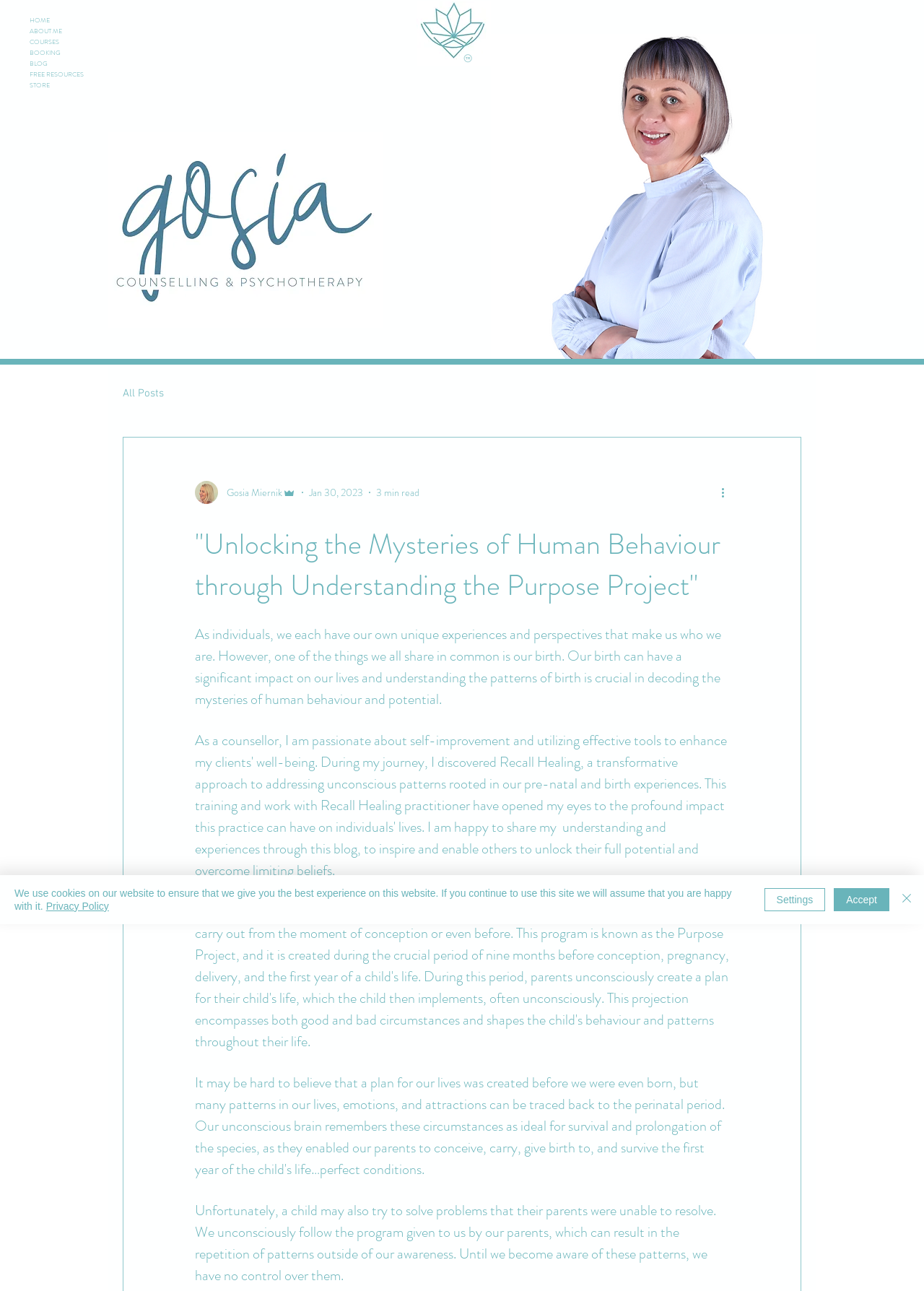Determine the bounding box coordinates of the region I should click to achieve the following instruction: "Click the HOME link". Ensure the bounding box coordinates are four float numbers between 0 and 1, i.e., [left, top, right, bottom].

[0.032, 0.012, 0.105, 0.02]